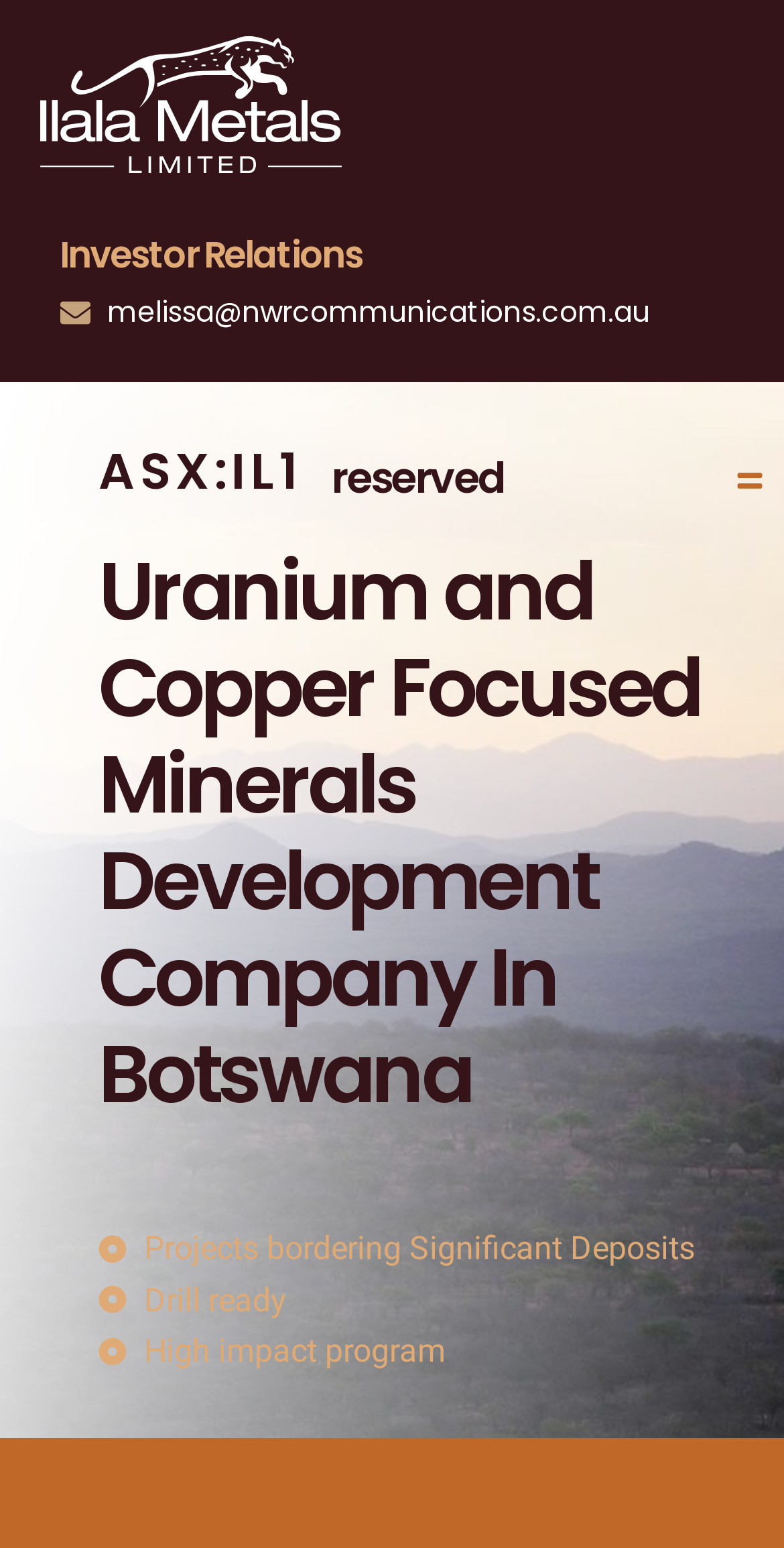What is the company's focus?
Refer to the screenshot and deliver a thorough answer to the question presented.

Based on the webpage, the company's focus can be determined by looking at the heading 'Uranium and Copper Focused Minerals Development Company In Botswana' which suggests that the company is focused on uranium and copper.